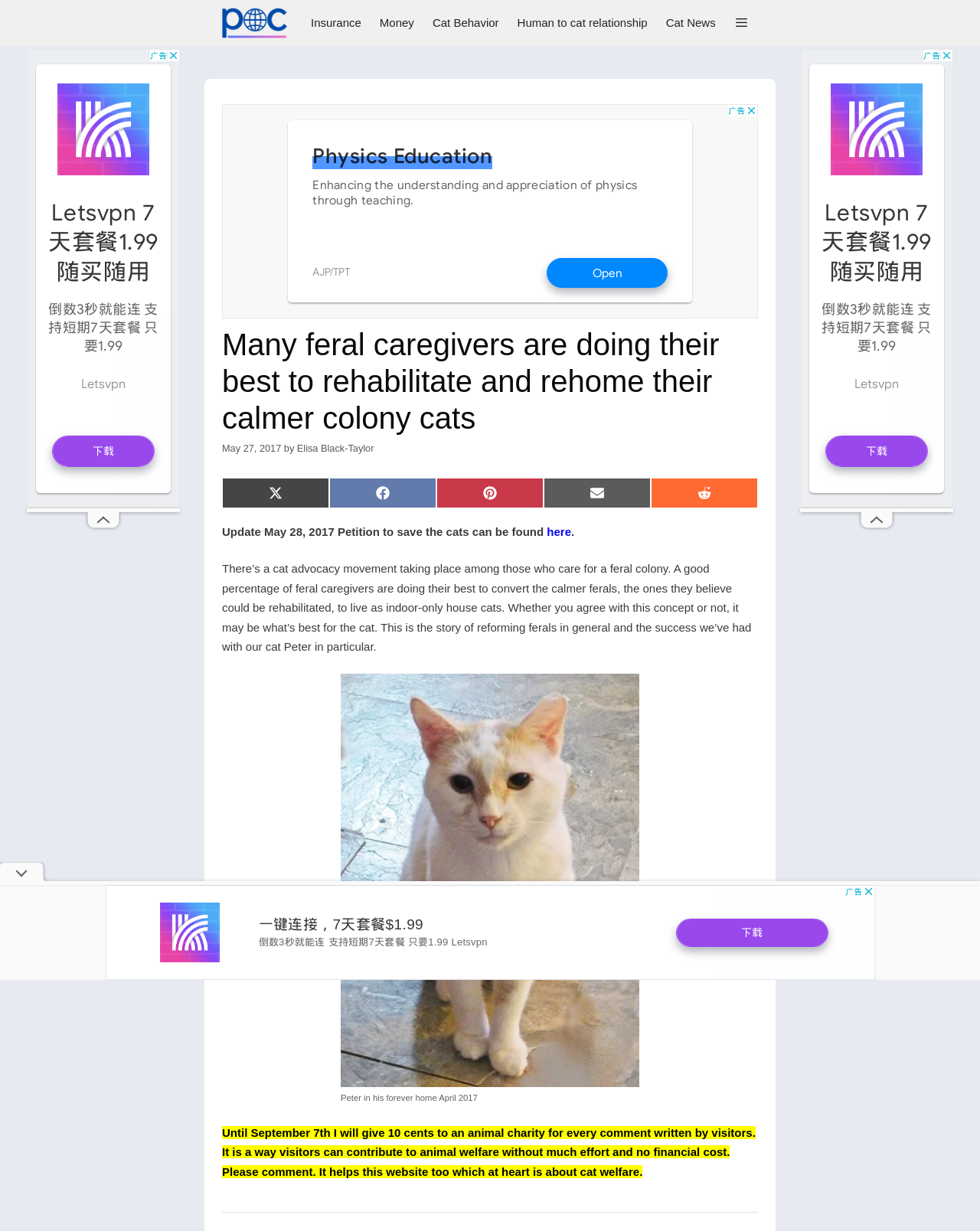Please find the bounding box coordinates of the element that must be clicked to perform the given instruction: "Click on the 'Michael Broad' link". The coordinates should be four float numbers from 0 to 1, i.e., [left, top, right, bottom].

[0.227, 0.0, 0.301, 0.037]